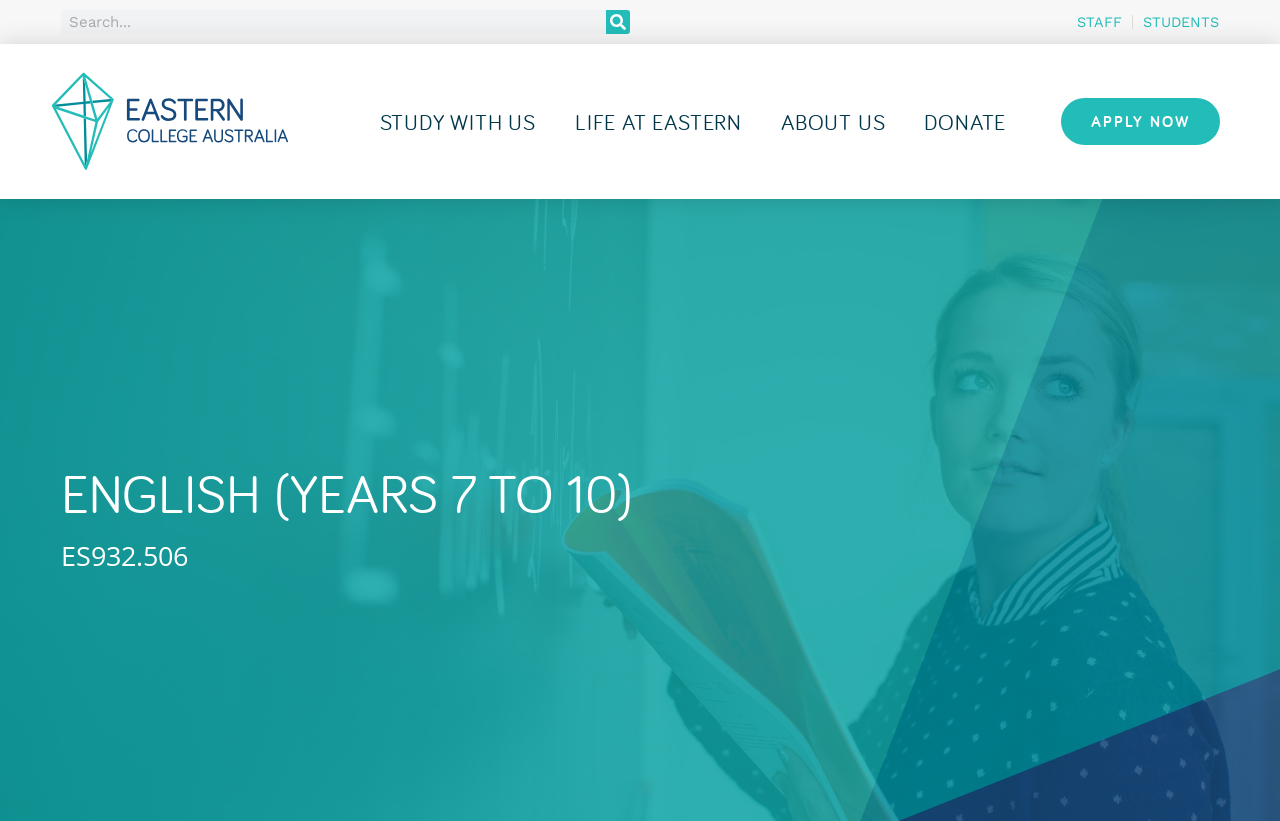Find the bounding box coordinates of the element you need to click on to perform this action: 'go to staff page'. The coordinates should be represented by four float values between 0 and 1, in the format [left, top, right, bottom].

[0.841, 0.018, 0.876, 0.036]